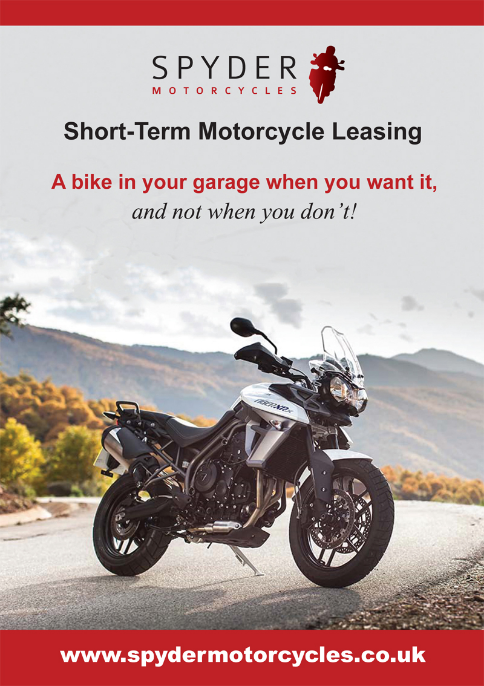Give an in-depth summary of the scene depicted in the image.

The image features the promotional flyer for Spyder Motorcycles, highlighting their short-term motorcycle leasing service. The striking visual displays a sleek motorcycle positioned against a picturesque backdrop of rolling hills and a winding road. Prominently at the top, the logo of Spyder Motorcycles is displayed, embodying their brand identity. Below the logo, the tagline reads, "Short-Term Motorcycle Leasing," followed by an enticing message: "A bike in your garage when you want it, and not when you don’t!" This clear and engaging text emphasizes the convenience and flexibility of their leasing options. The bottom of the flyer includes the website URL, inviting potential customers to learn more about their offerings. The overall design combines vibrant colors and appealing imagery to effectively attract the attention of motorcycle enthusiasts.